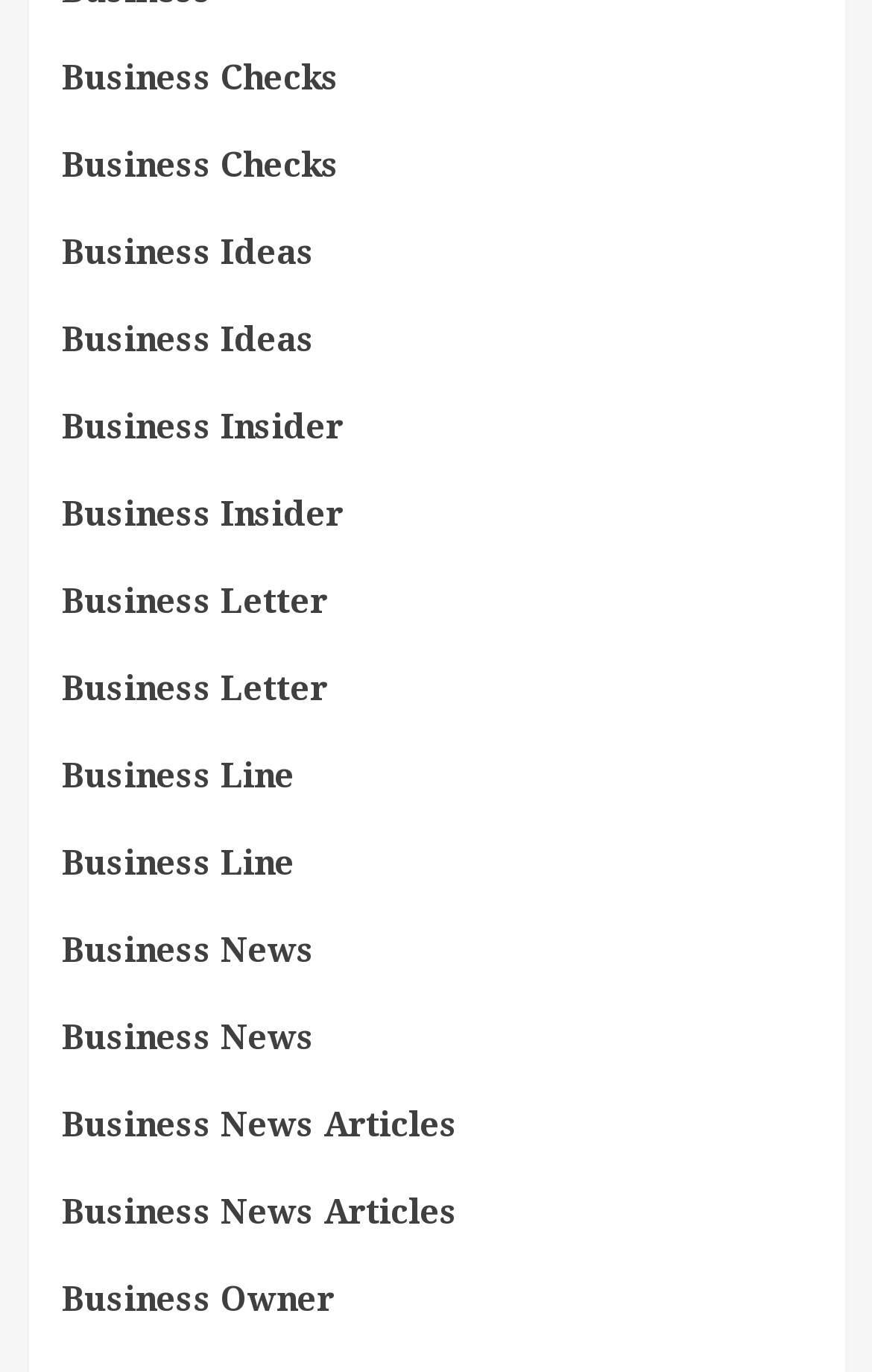Please mark the bounding box coordinates of the area that should be clicked to carry out the instruction: "Learn about business owners".

[0.071, 0.925, 0.383, 0.989]